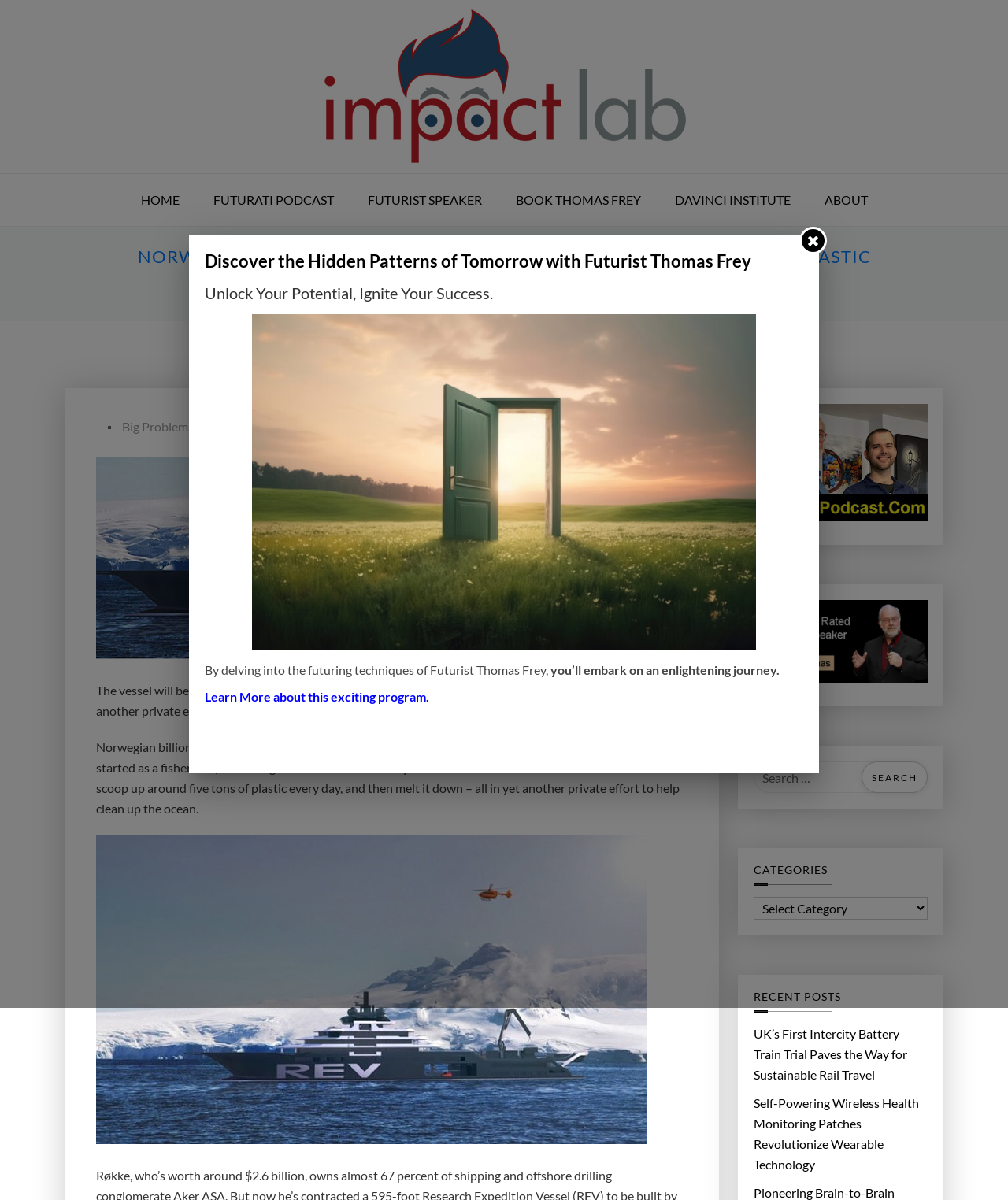Generate a comprehensive description of the contents of the webpage.

This webpage is about Impact Lab, a platform focused on futurism and innovation. At the top, there is a navigation menu with links to "HOME", "FUTURATI PODCAST", "FUTURIST SPEAKER", "BOOK THOMAS FREY", "DAVINCI INSTITUTE", and "ABOUT". Below the navigation menu, there is a prominent heading that reads "NORWEGIAN BILLIONAIRE FUNDS WORLDS LARGEST YACHT TO SCOOP UP PLASTIC".

The main content of the webpage is an article about a Norwegian billionaire who is funding a massive yacht to collect plastic waste from the ocean. The article is divided into several sections, with images and links scattered throughout. There is a large image of the yacht, accompanied by a description of its capabilities. The article also mentions the billionaire's background and his efforts to give back to the environment.

To the right of the article, there are several links and images related to Thomas Frey, a futurist and speaker. There is a search bar at the top right corner of the page, allowing users to search for specific topics. Below the search bar, there are headings for "CATEGORIES" and "RECENT POSTS", with links to various articles and topics.

At the bottom of the page, there are several static text elements that appear to be promotional or inspirational in nature, encouraging users to "Discover the Hidden Patterns of Tomorrow" and "Unlock Your Potential, Ignite Your Success". There is also a link to "Learn More" about a program or service offered by Impact Lab.